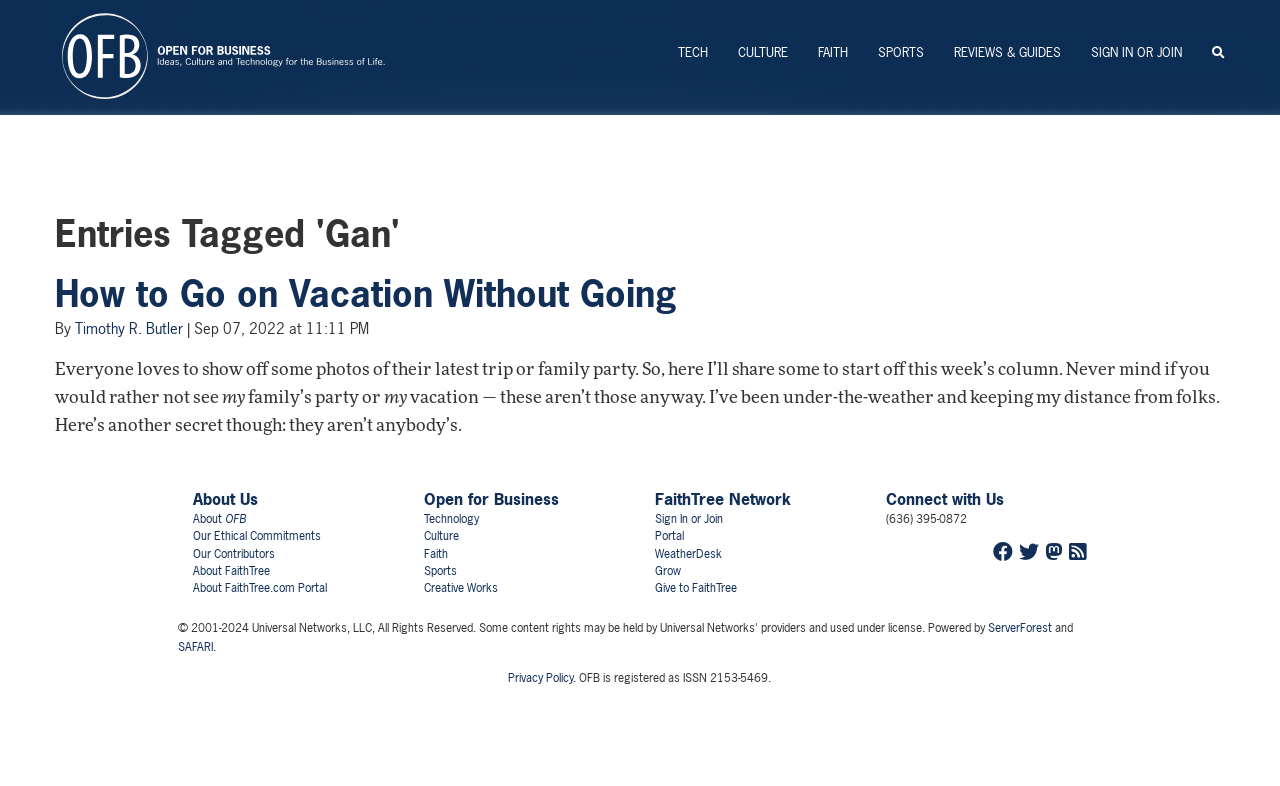Locate the headline of the webpage and generate its content.

Entries Tagged 'Gan'